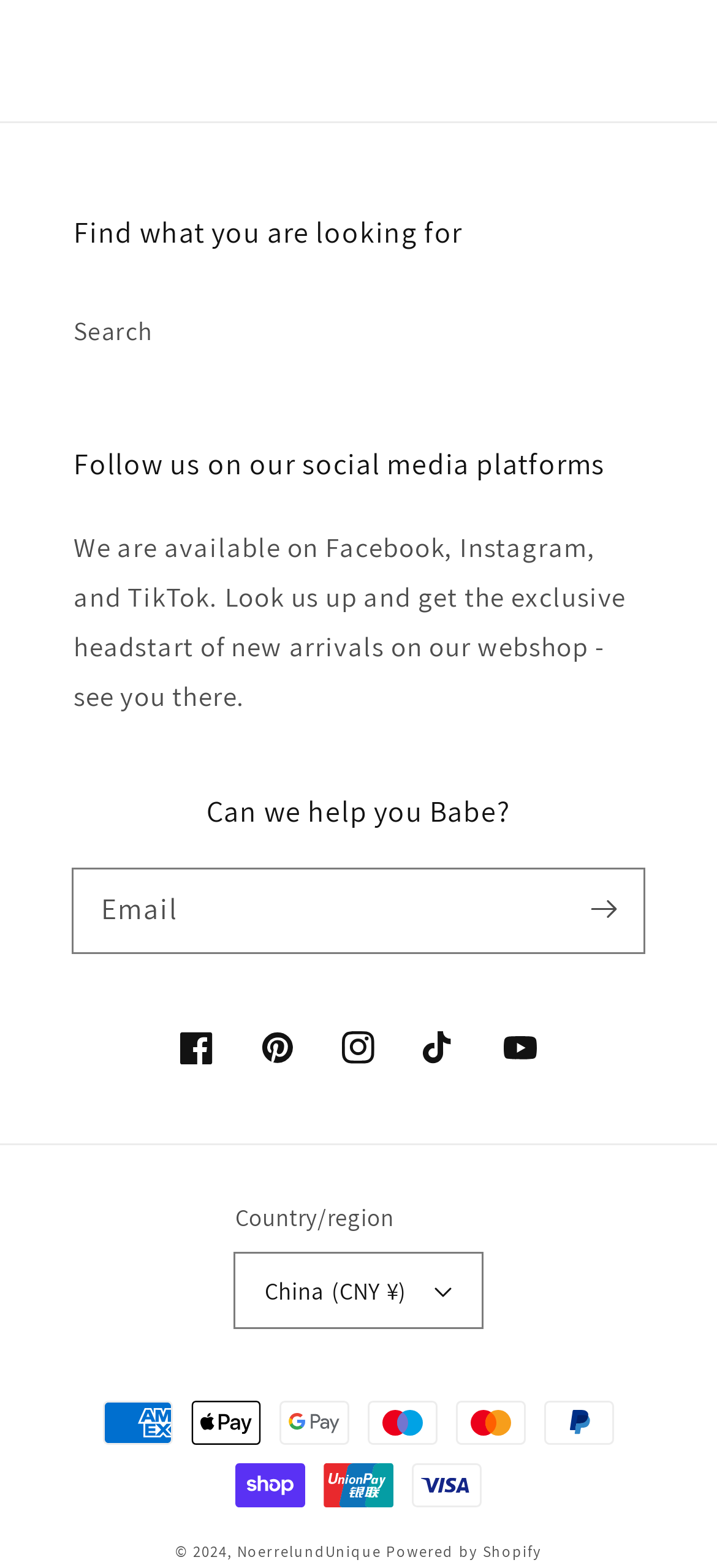Locate the bounding box coordinates of the element I should click to achieve the following instruction: "Select China as country/region".

[0.328, 0.8, 0.672, 0.847]